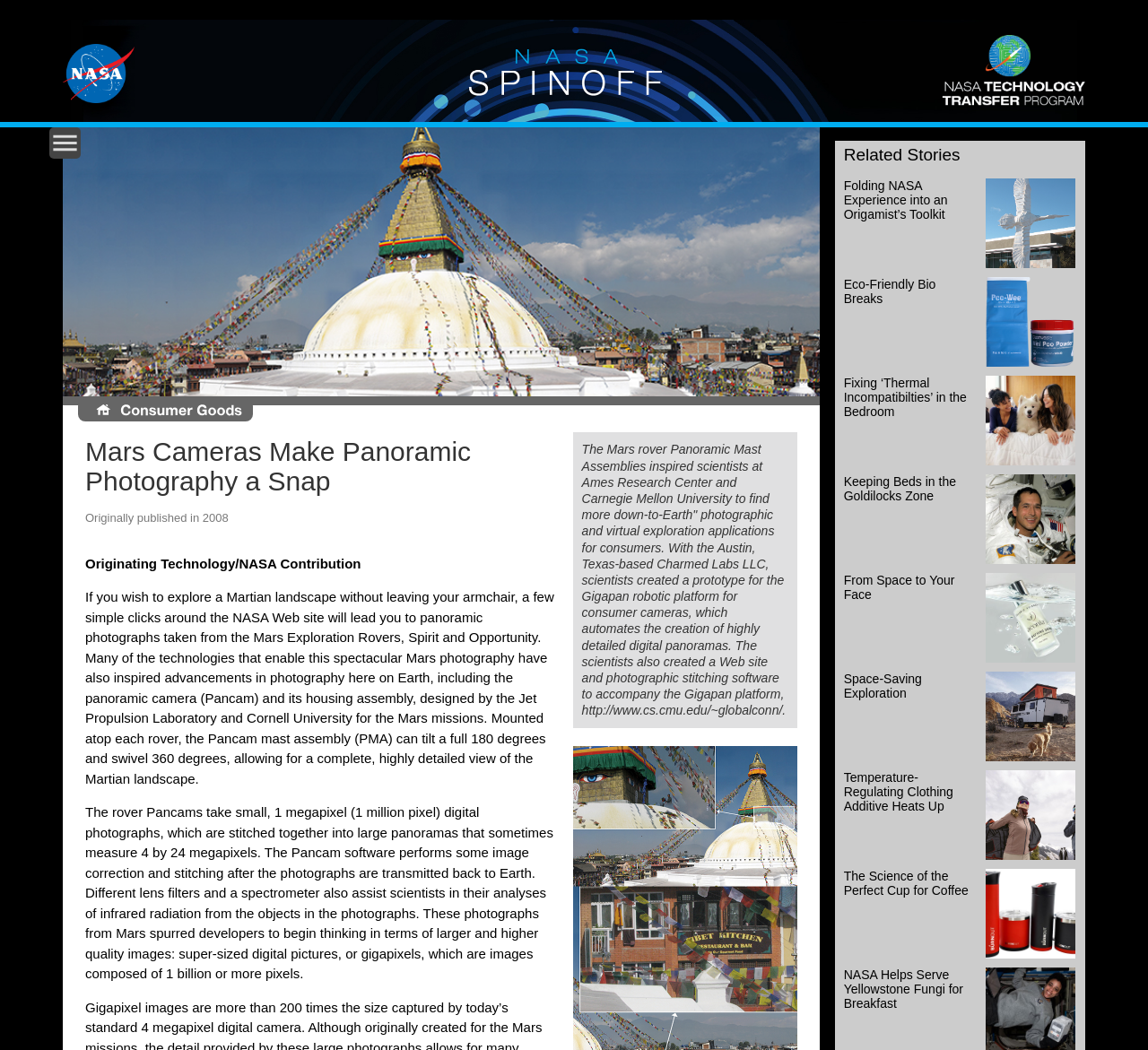Show the bounding box coordinates for the element that needs to be clicked to execute the following instruction: "Click the NASA Logo". Provide the coordinates in the form of four float numbers between 0 and 1, i.e., [left, top, right, bottom].

[0.055, 0.042, 0.117, 0.099]